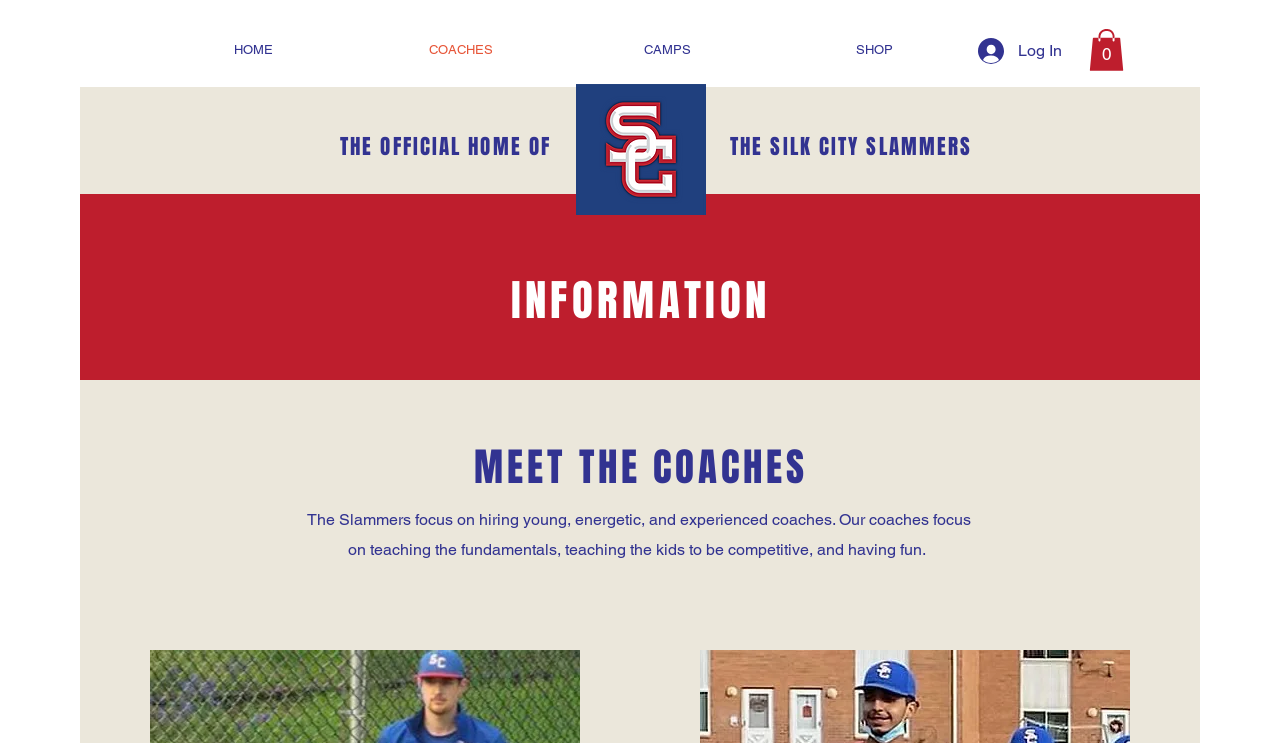How many items are in the cart?
Look at the image and construct a detailed response to the question.

I looked at the button element with the text 'Cart with 0 items' and determined that the number of items in the cart is 0.